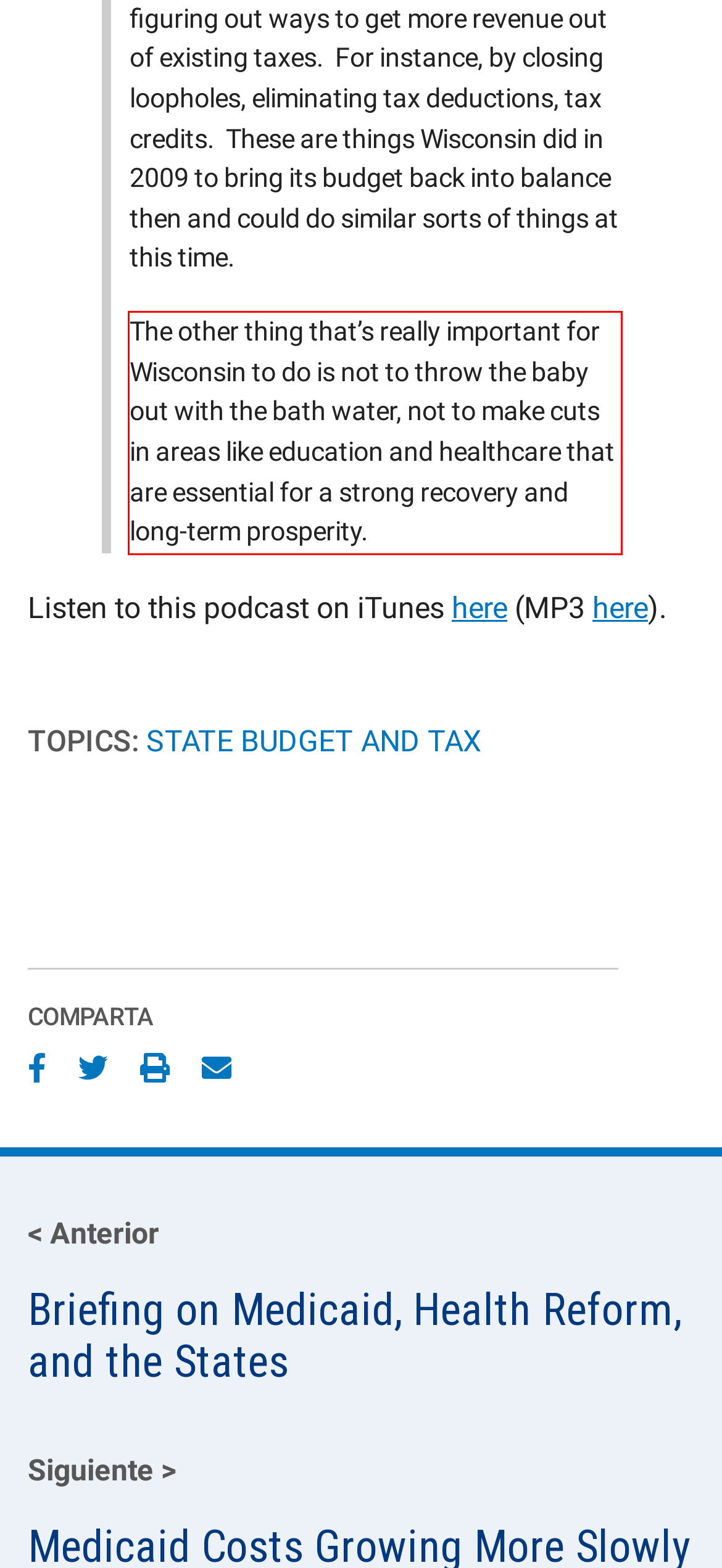There is a UI element on the webpage screenshot marked by a red bounding box. Extract and generate the text content from within this red box.

The other thing that’s really important for Wisconsin to do is not to throw the baby out with the bath water, not to make cuts in areas like education and healthcare that are essential for a strong recovery and long-term prosperity.